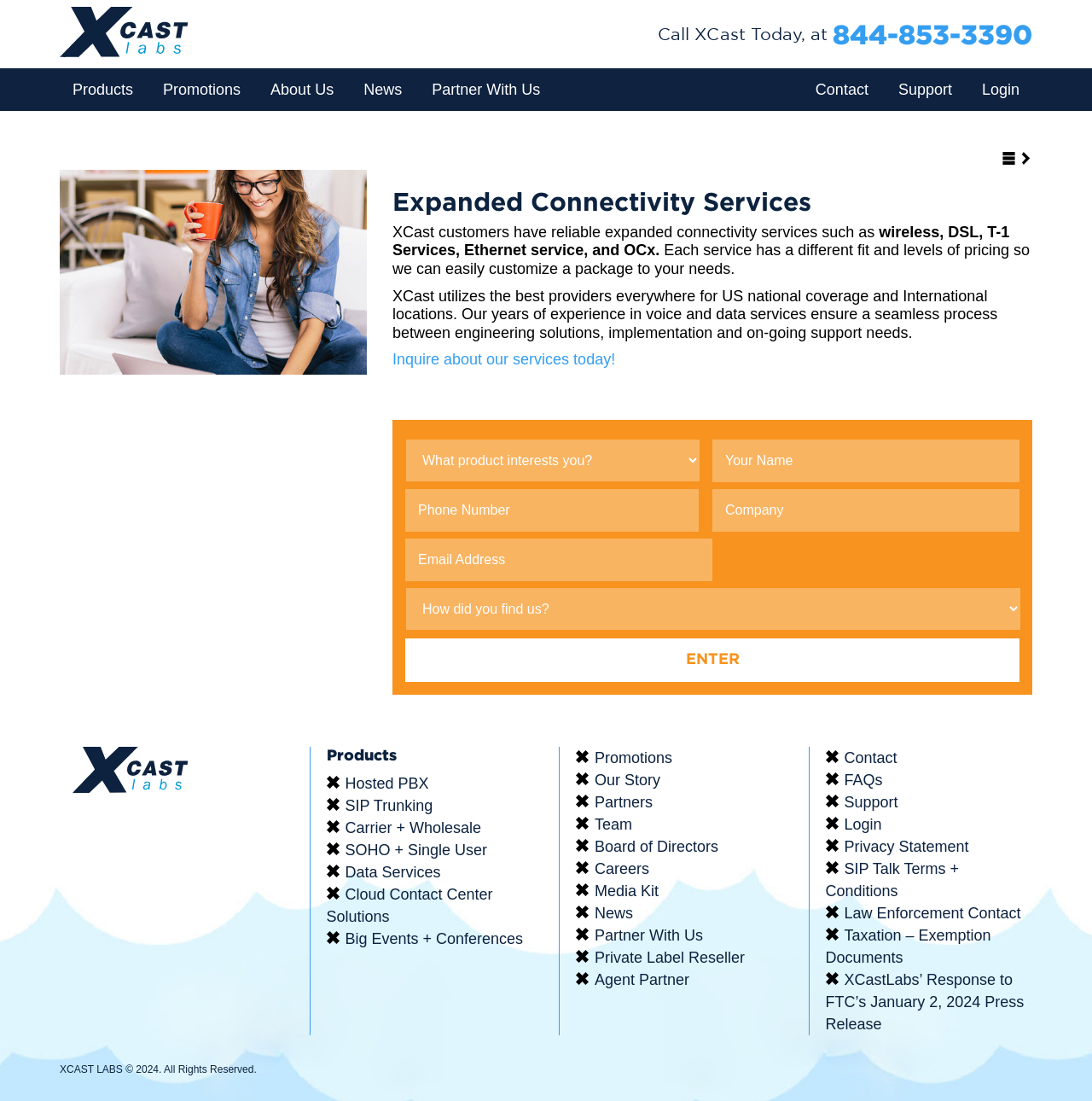Using the given element description, provide the bounding box coordinates (top-left x, top-left y, bottom-right x, bottom-right y) for the corresponding UI element in the screenshot: Inquire about our services today!

[0.359, 0.319, 0.563, 0.334]